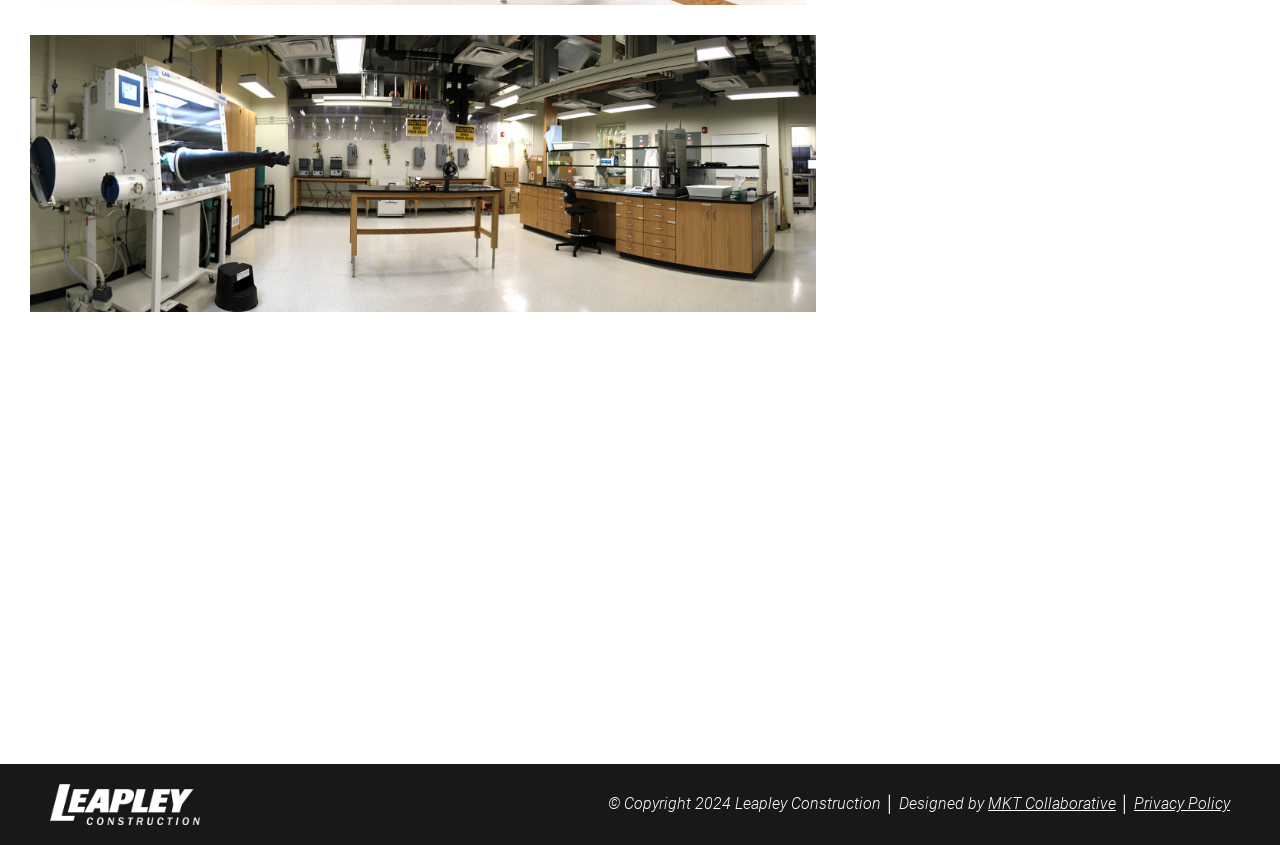Provide the bounding box coordinates, formatted as (top-left x, top-left y, bottom-right x, bottom-right y), with all values being floating point numbers between 0 and 1. Identify the bounding box of the UI element that matches the description: info@leapleyconstruction.com

[0.039, 0.694, 0.336, 0.728]